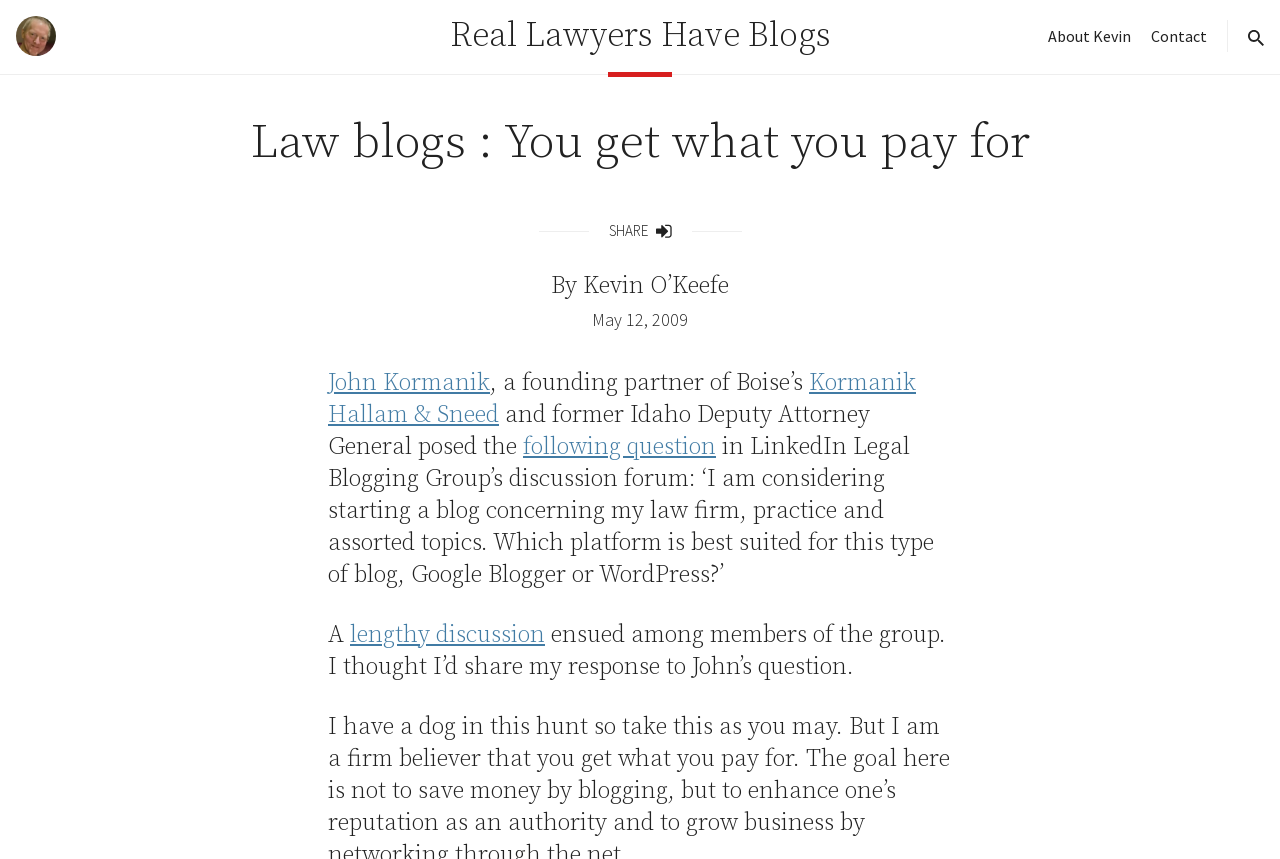Using the format (top-left x, top-left y, bottom-right x, bottom-right y), and given the element description, identify the bounding box coordinates within the screenshot: Kormanik Hallam & Sneed

[0.256, 0.428, 0.716, 0.501]